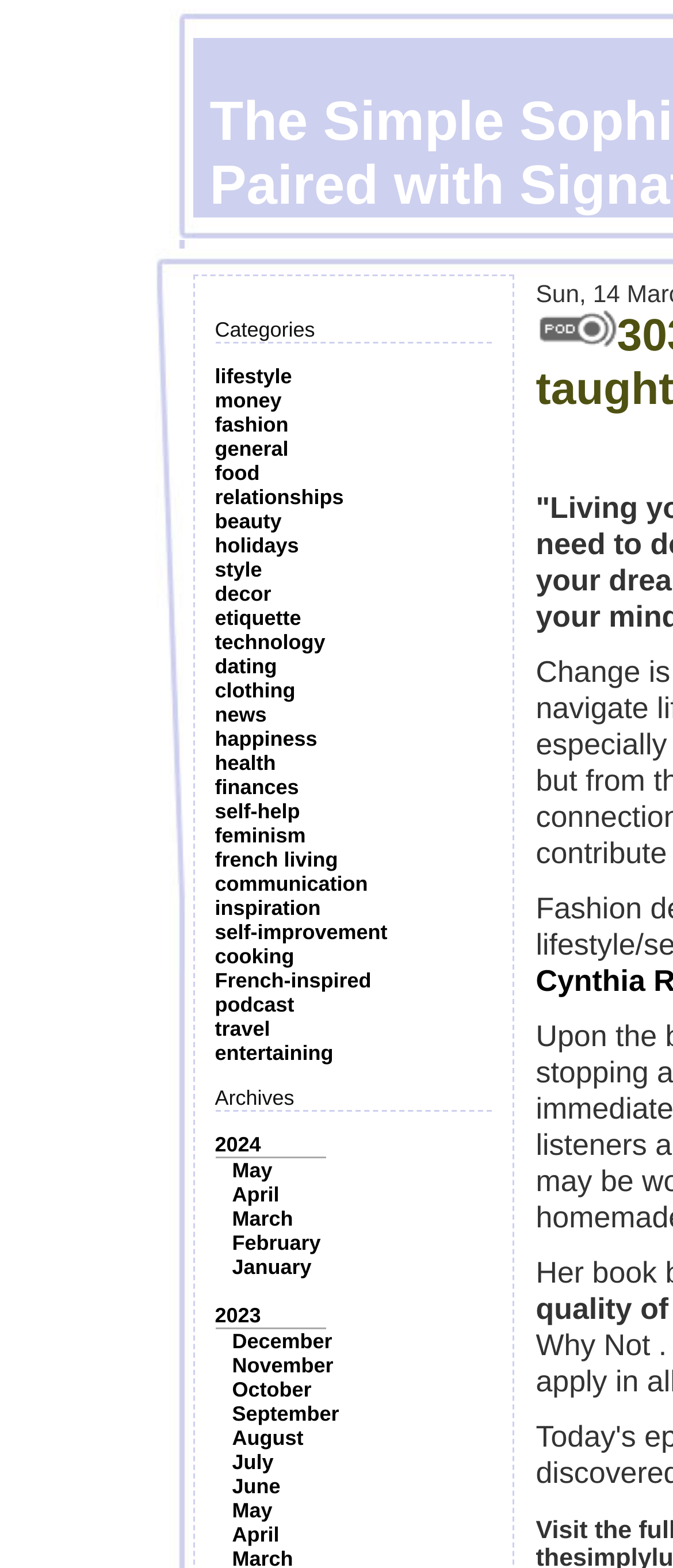Please find and report the bounding box coordinates of the element to click in order to perform the following action: "Explore the 'French-inspired' lifestyle". The coordinates should be expressed as four float numbers between 0 and 1, in the format [left, top, right, bottom].

[0.319, 0.618, 0.552, 0.633]